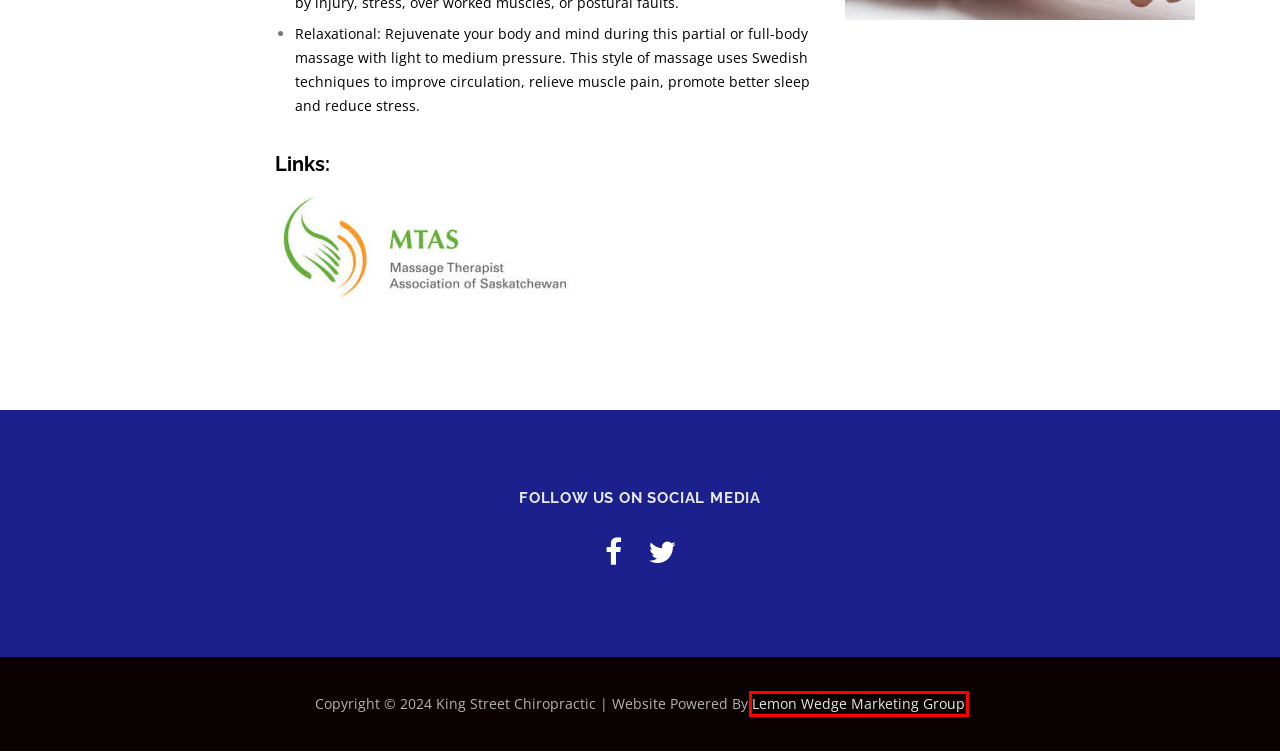You have a screenshot of a webpage with a red bounding box highlighting a UI element. Your task is to select the best webpage description that corresponds to the new webpage after clicking the element. Here are the descriptions:
A. Contact - King Street Chiropractic
B. FAQ - King Street Chiropractic
C. About - King Street Chiropractic
D. WCB and SGI Claims - King Street Chiropractic
E. Team - King Street Chiropractic
F. Home - King Street Chiropractic
G. Lemon Wedge Marketing Group – We Are Marketers
H. Medical Acupuncture - King Street Chiropractic

G